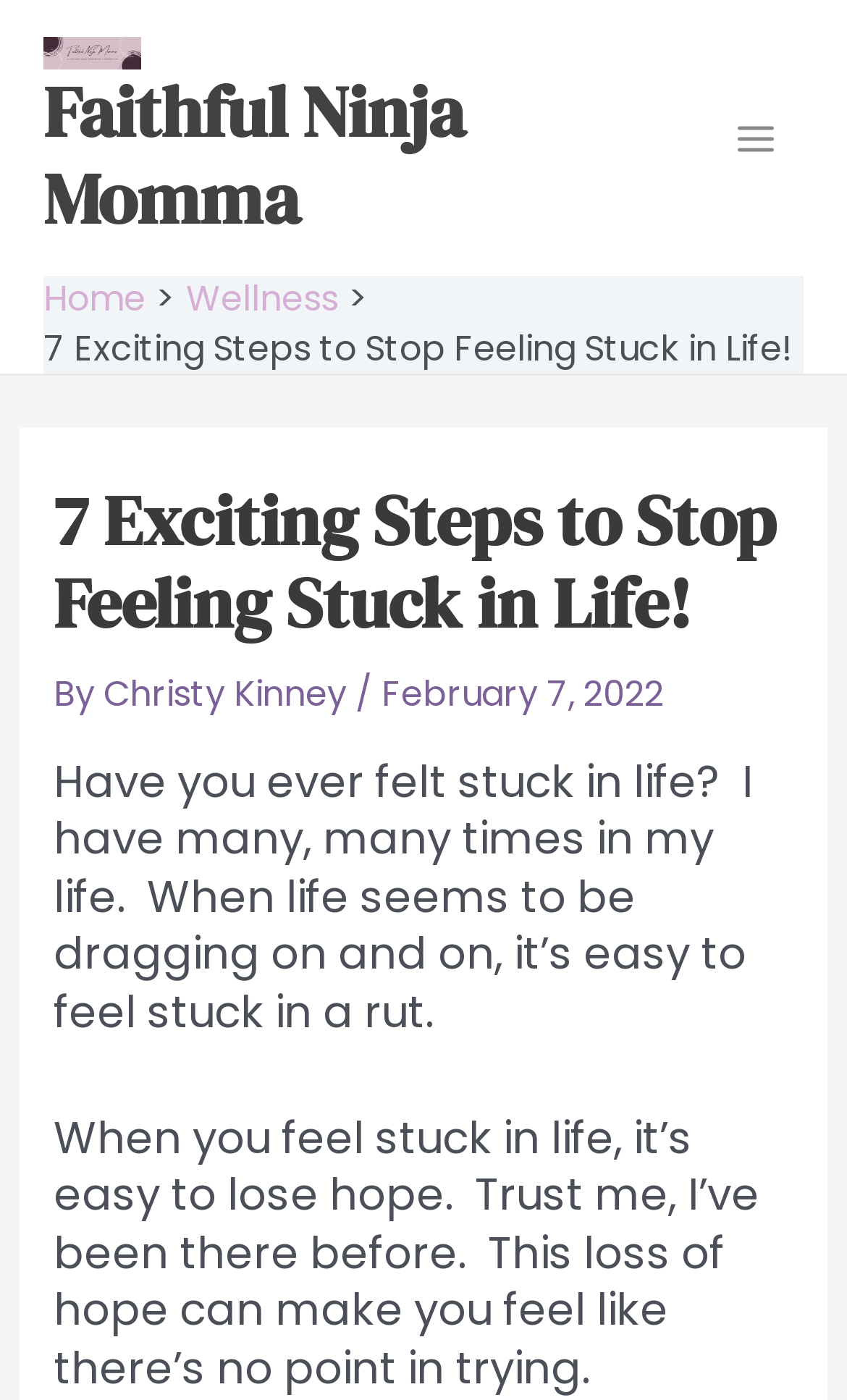Determine and generate the text content of the webpage's headline.

7 Exciting Steps to Stop Feeling Stuck in Life!